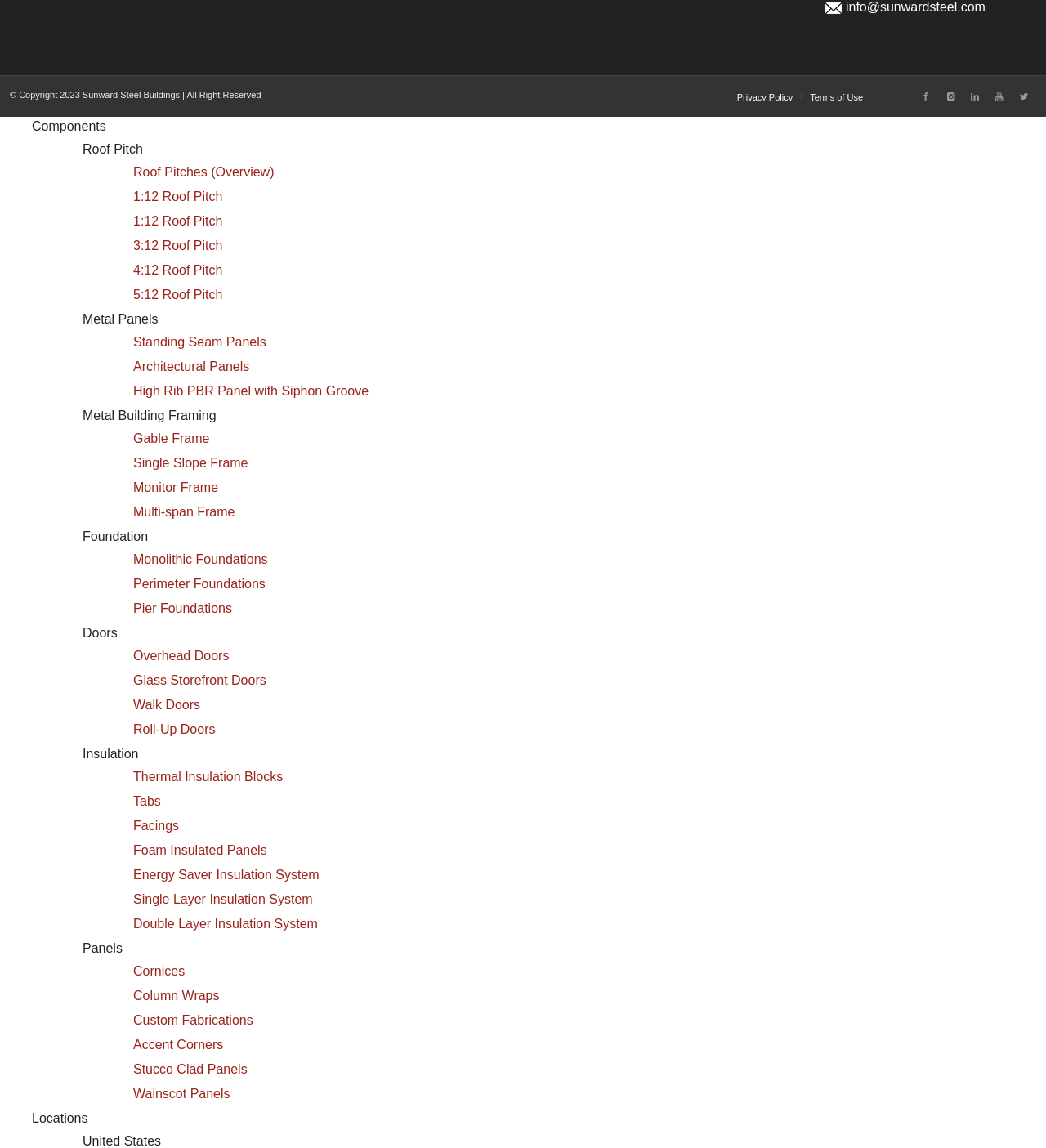Please specify the bounding box coordinates for the clickable region that will help you carry out the instruction: "View Roof Pitches overview".

[0.127, 0.144, 0.262, 0.156]